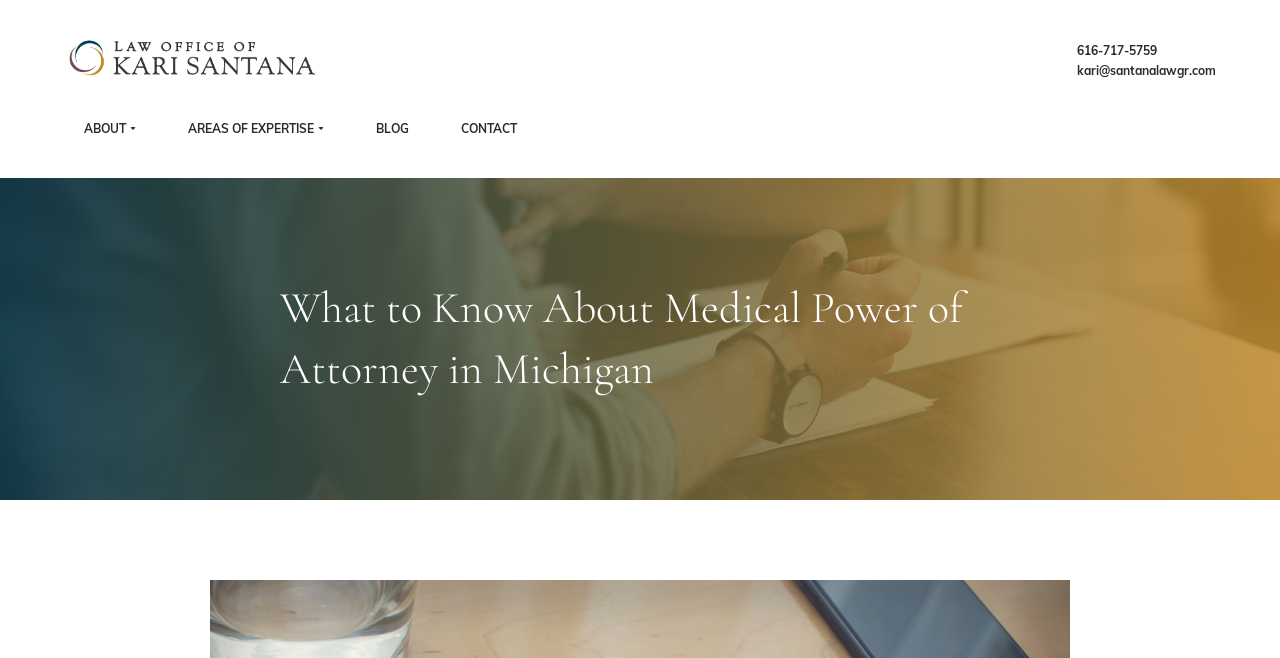Offer an extensive depiction of the webpage and its key elements.

The webpage is about the guidelines surrounding a medical power of attorney in Michigan. At the top left corner, there is a logo of the Law Offices of Kari Santana, accompanied by a link to the law office's website. Below the logo, there is a main navigation menu with four links: "ABOUT", "AREAS OF EXPERTISE", "BLOG", and "CONTACT". 

On the top right corner, there are two contact links: a phone number "616-717-5759" and an email address "kari@santanalawgr.com". 

The main content of the webpage is headed by a title "What to Know About Medical Power of Attorney in Michigan", which is centered at the top of the page.